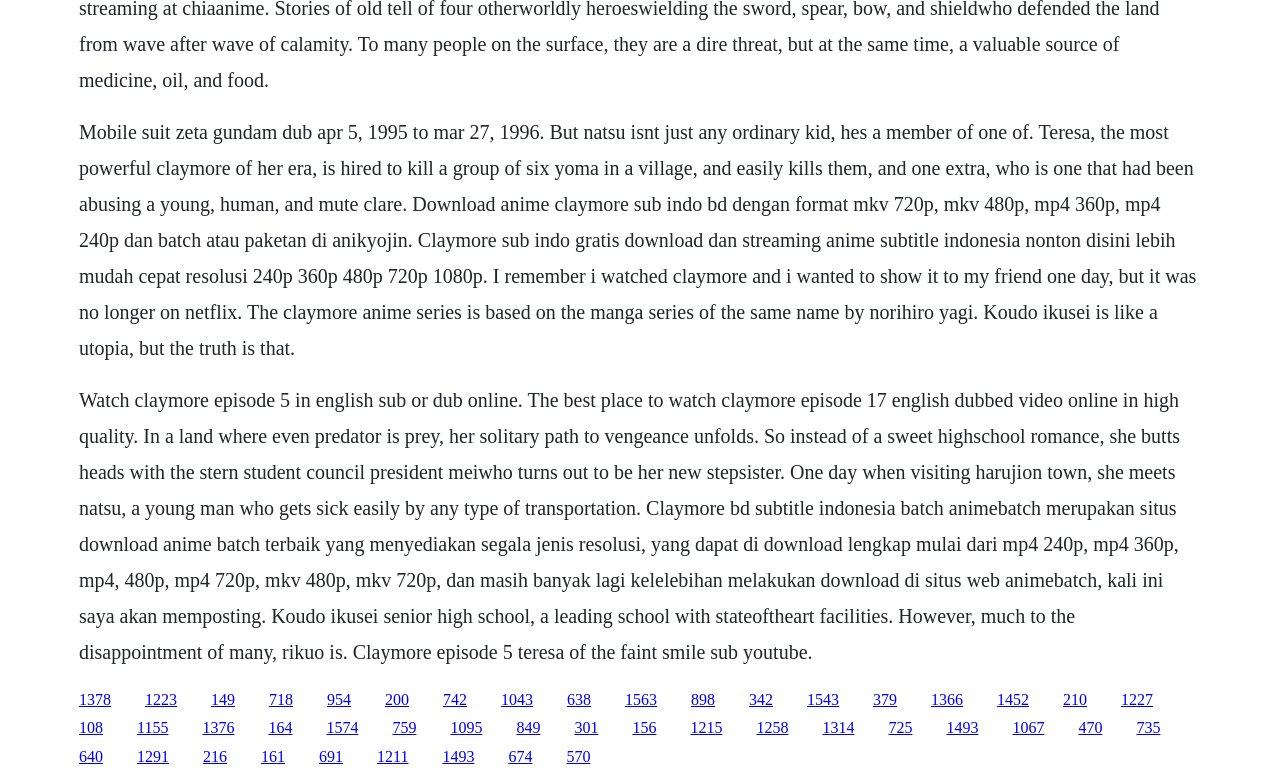Locate the bounding box of the UI element based on this description: "1366". Provide four float numbers between 0 and 1 as [left, top, right, bottom].

[0.727, 0.885, 0.752, 0.907]